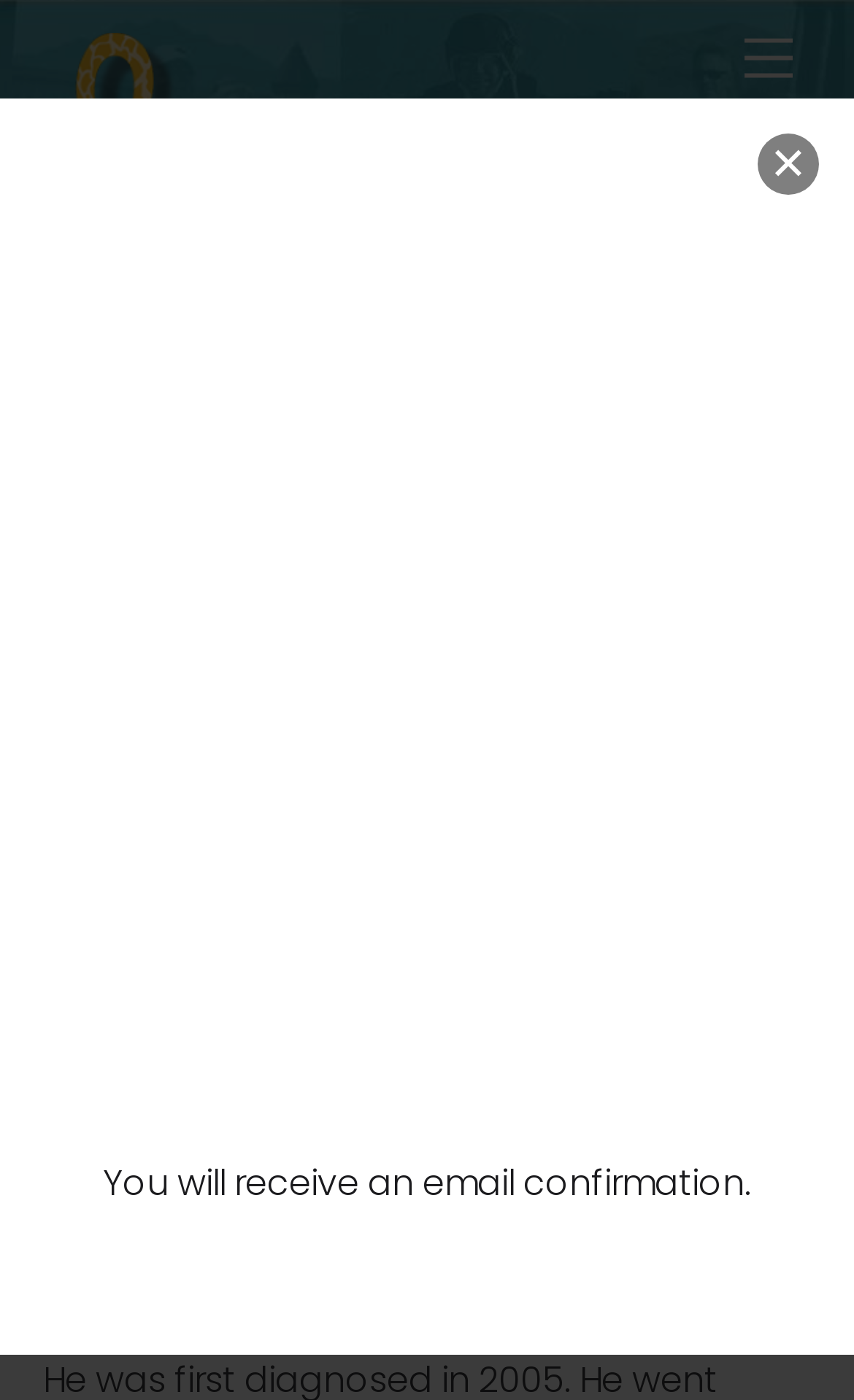Can you give a comprehensive explanation to the question given the content of the image?
What is the name of the person in the story?

The name of the person in the story can be found in the heading 'Alicia Currin’s Story' and also in the text 'My name is Alicia Currin.'